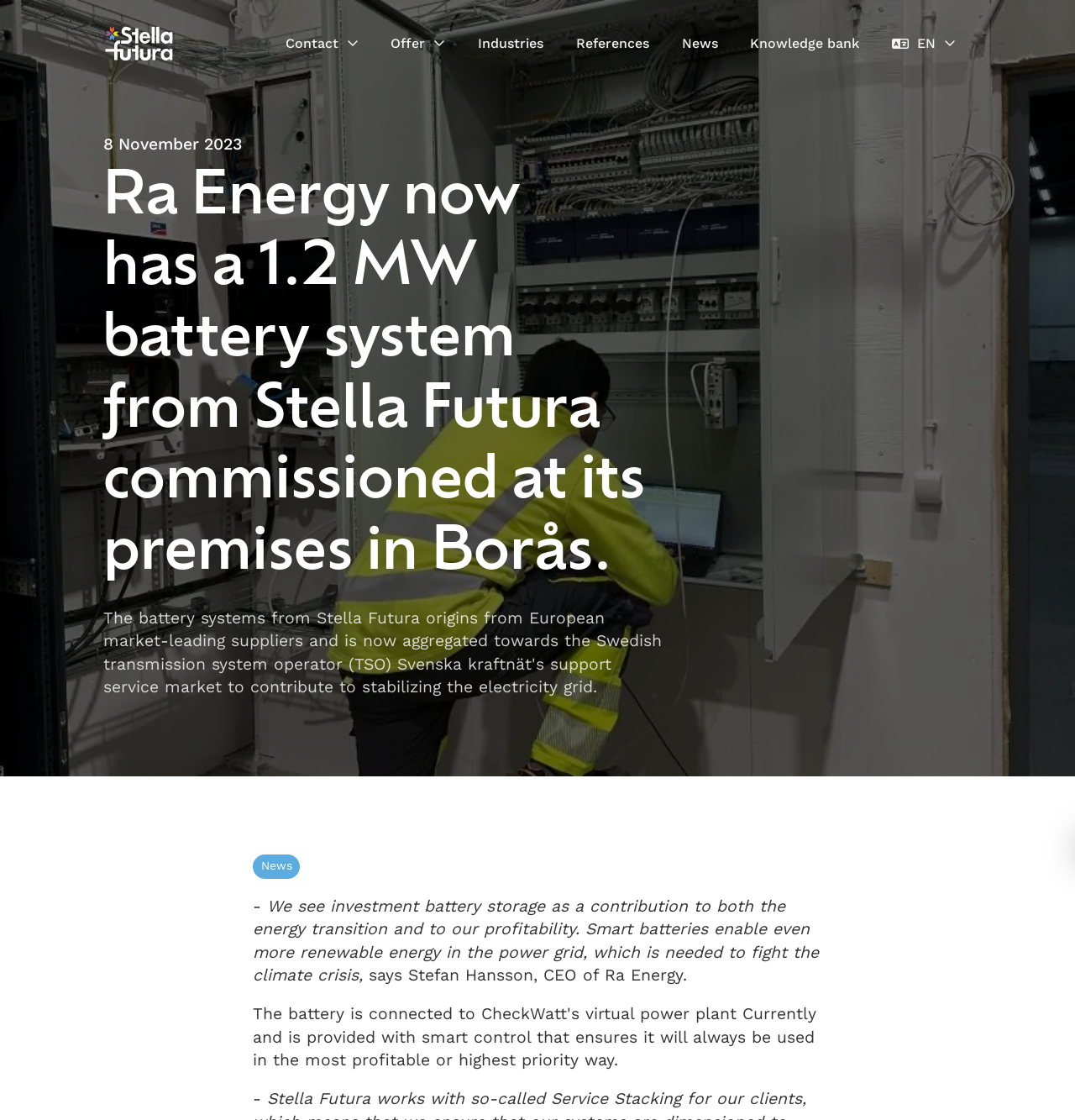Identify and provide the text of the main header on the webpage.

Ra Energy now has a 1.2 MW battery system from Stella Futura commissioned at its premises in Borås.